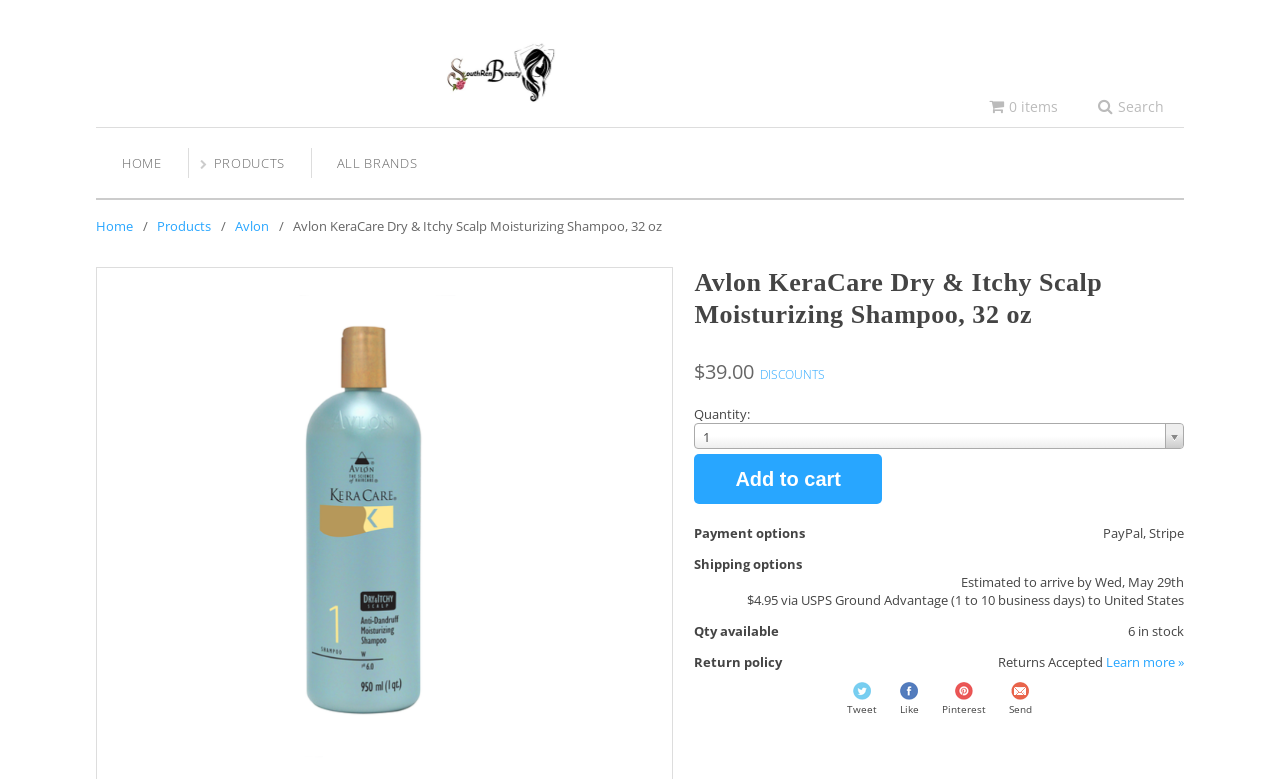Identify the bounding box for the UI element that is described as follows: "All Brands".

[0.243, 0.164, 0.346, 0.254]